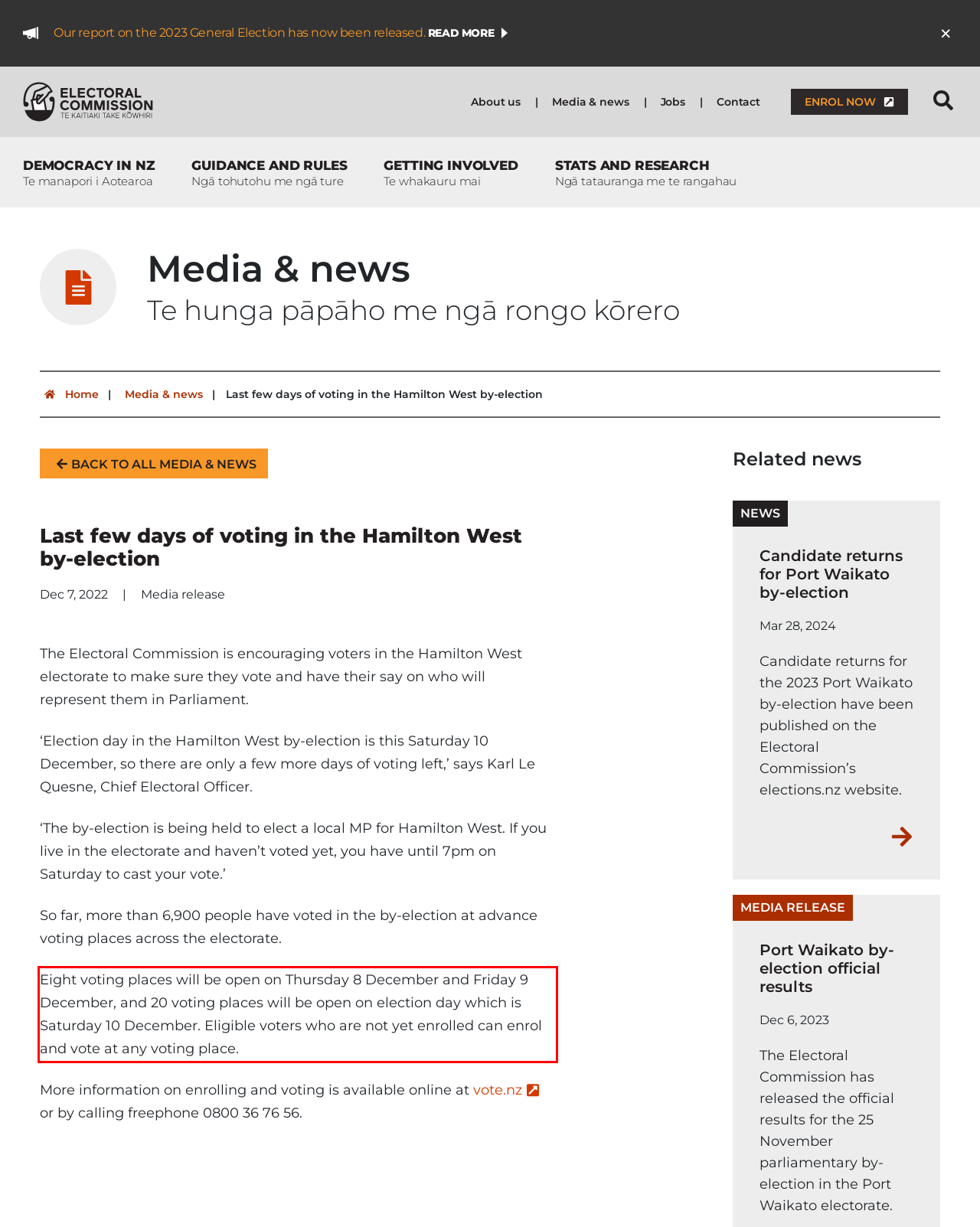Using OCR, extract the text content found within the red bounding box in the given webpage screenshot.

Eight voting places will be open on Thursday 8 December and Friday 9 December, and 20 voting places will be open on election day which is Saturday 10 December. Eligible voters who are not yet enrolled can enrol and vote at any voting place.